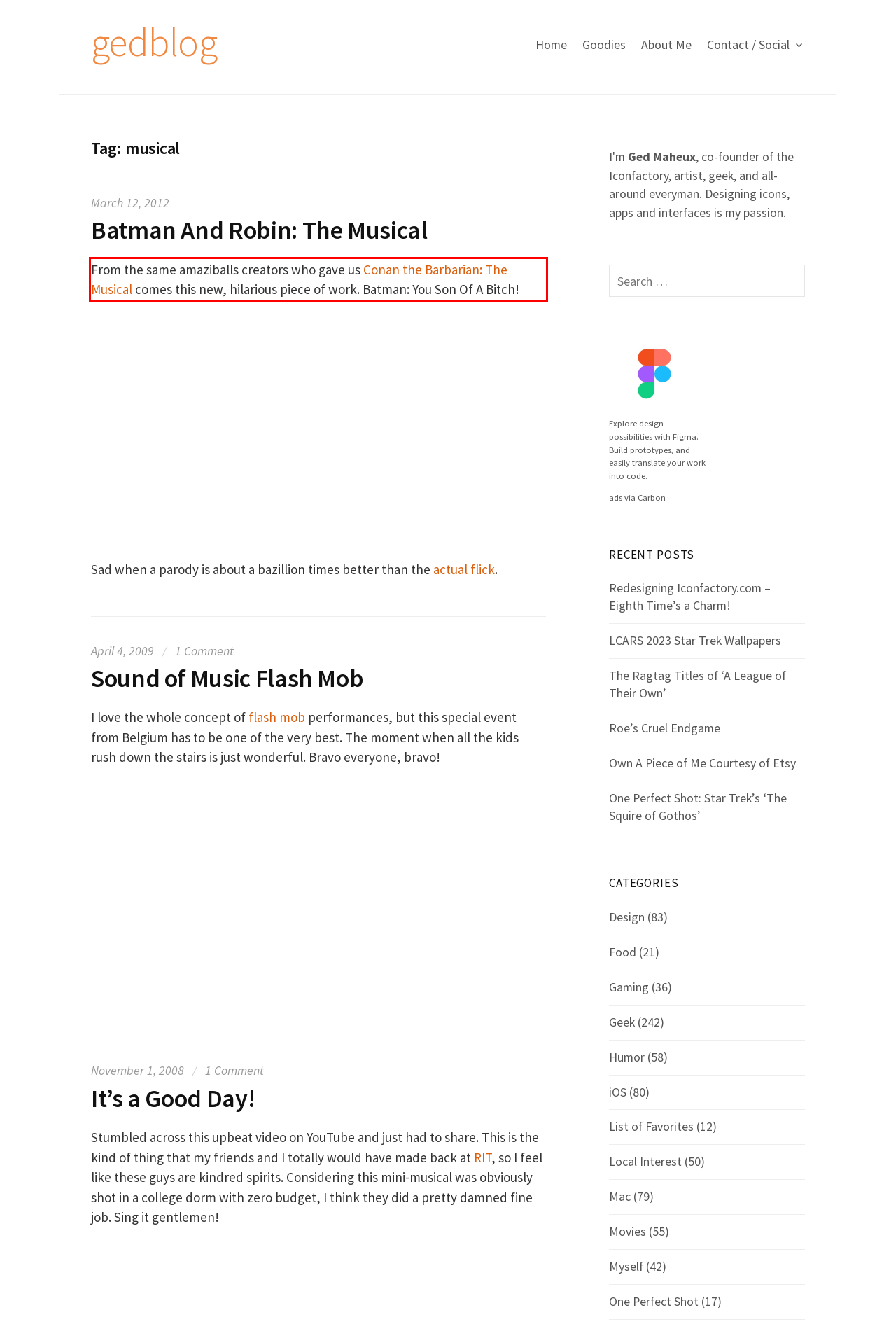Identify and extract the text within the red rectangle in the screenshot of the webpage.

From the same amaziballs creators who gave us Conan the Barbarian: The Musical comes this new, hilarious piece of work. Batman: You Son Of A Bitch!